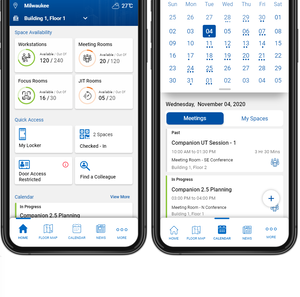Please give a short response to the question using one word or a phrase:
What type of rooms are available in the space availability section?

Workstations, meeting rooms, focus rooms, JIT rooms